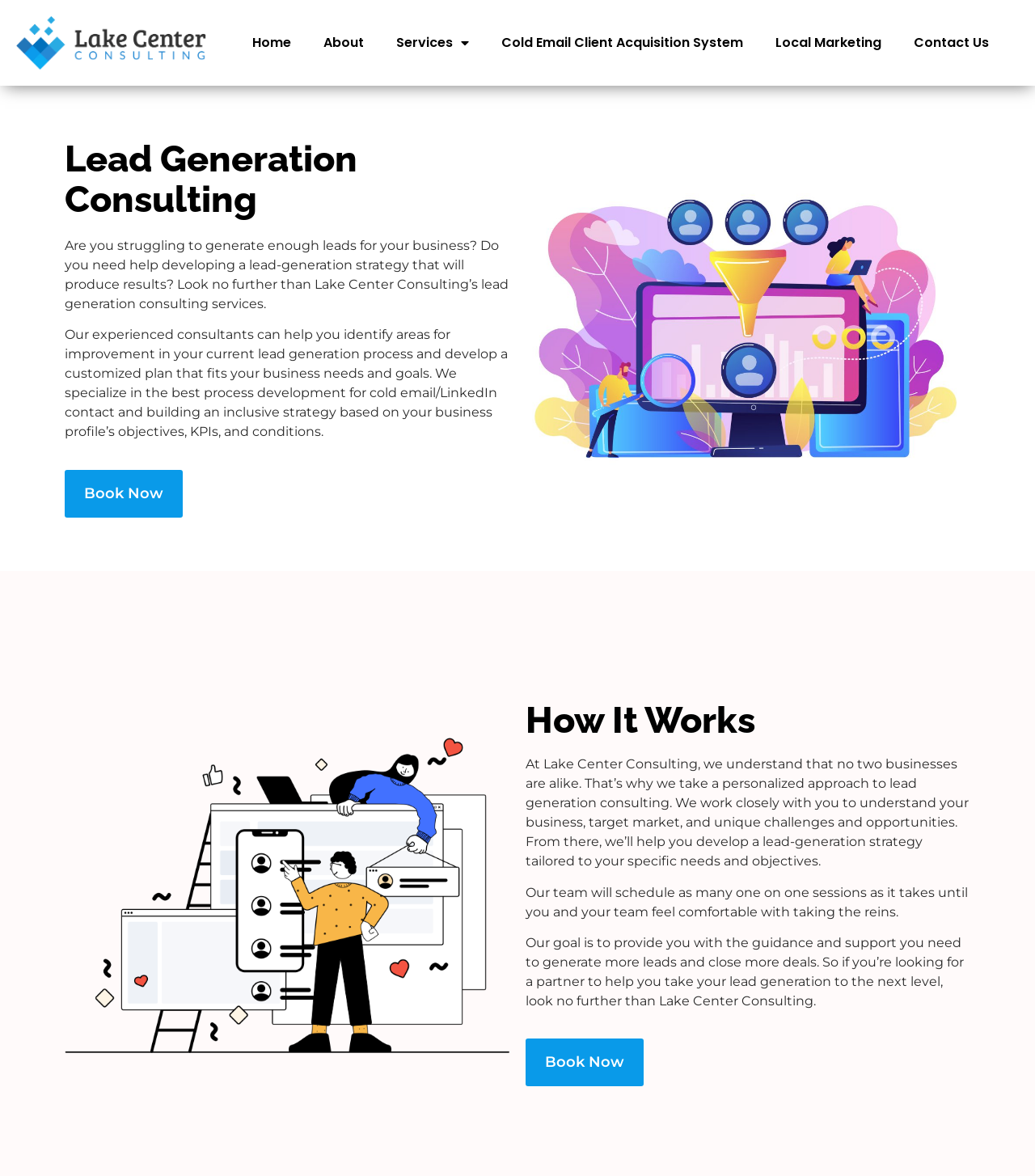Provide the bounding box coordinates of the HTML element described by the text: "Contact Us". The coordinates should be in the format [left, top, right, bottom] with values between 0 and 1.

[0.867, 0.021, 0.971, 0.052]